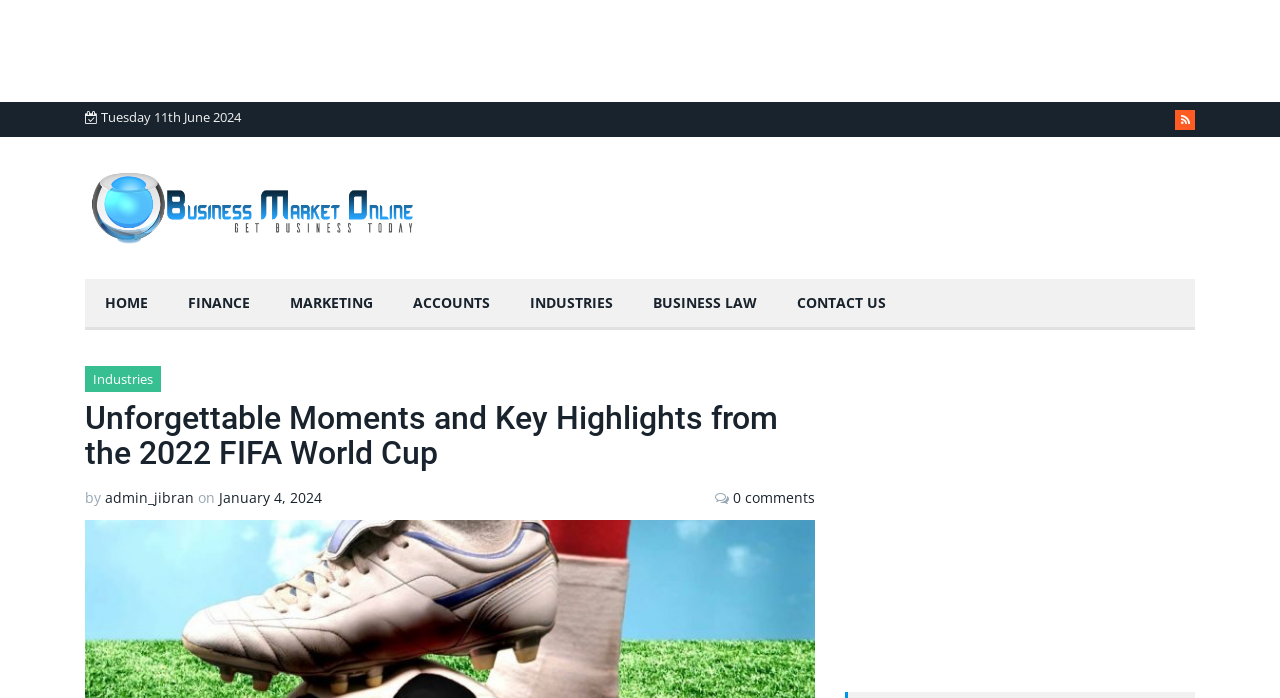Indicate the bounding box coordinates of the element that needs to be clicked to satisfy the following instruction: "Read the article by 'admin_jibran'". The coordinates should be four float numbers between 0 and 1, i.e., [left, top, right, bottom].

[0.082, 0.699, 0.152, 0.726]